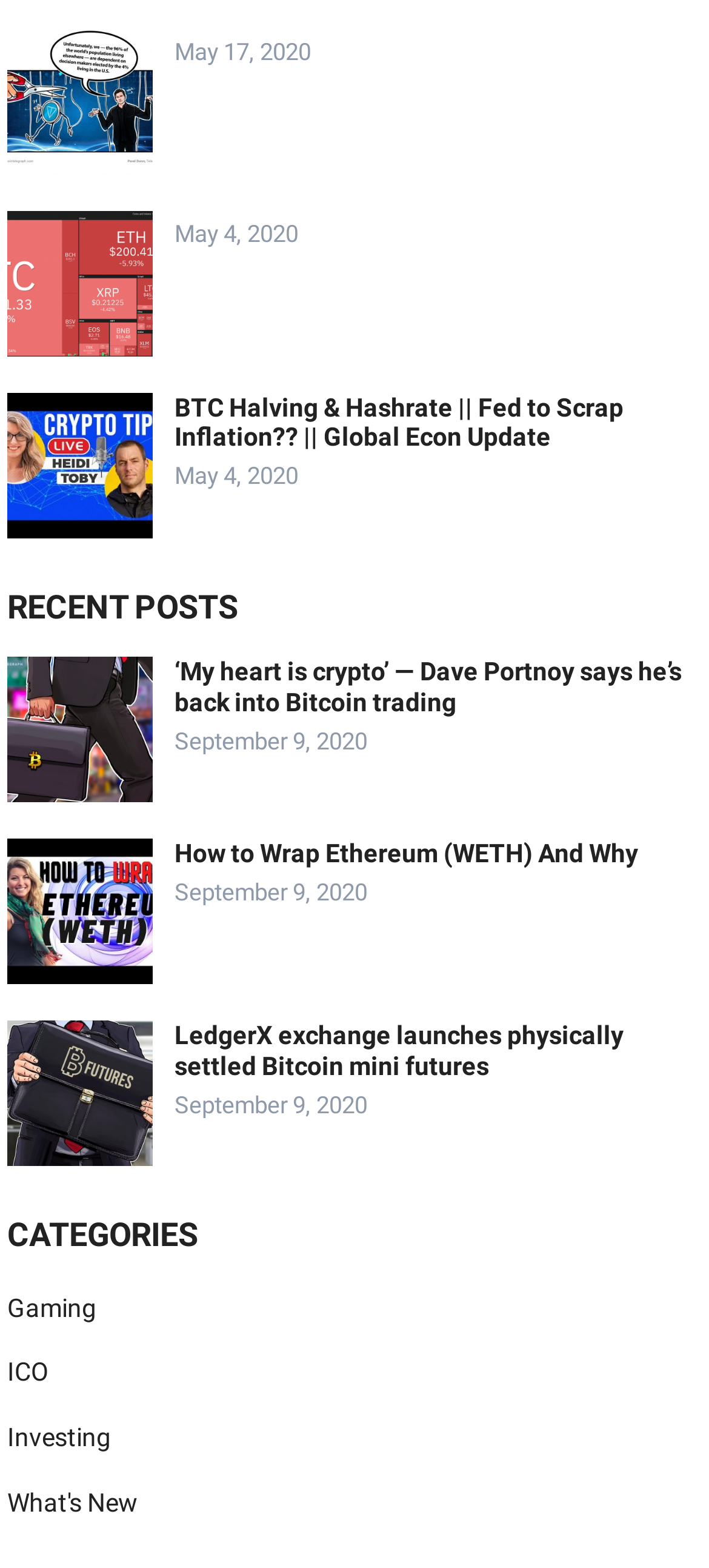How many recent posts are listed?
Please provide a single word or phrase as your answer based on the screenshot.

4